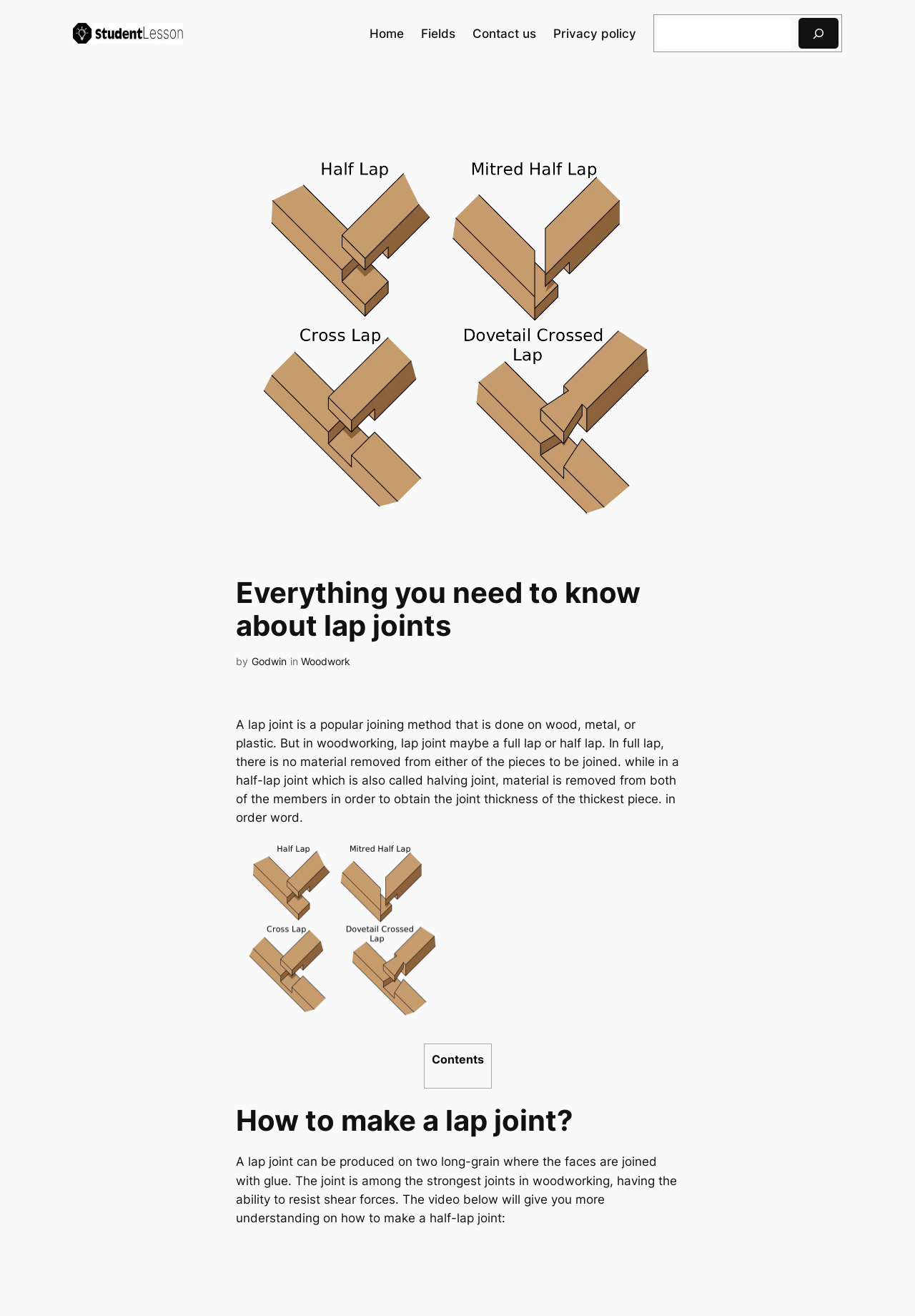Determine the bounding box coordinates of the clickable region to follow the instruction: "Search for something".

[0.718, 0.014, 0.865, 0.037]